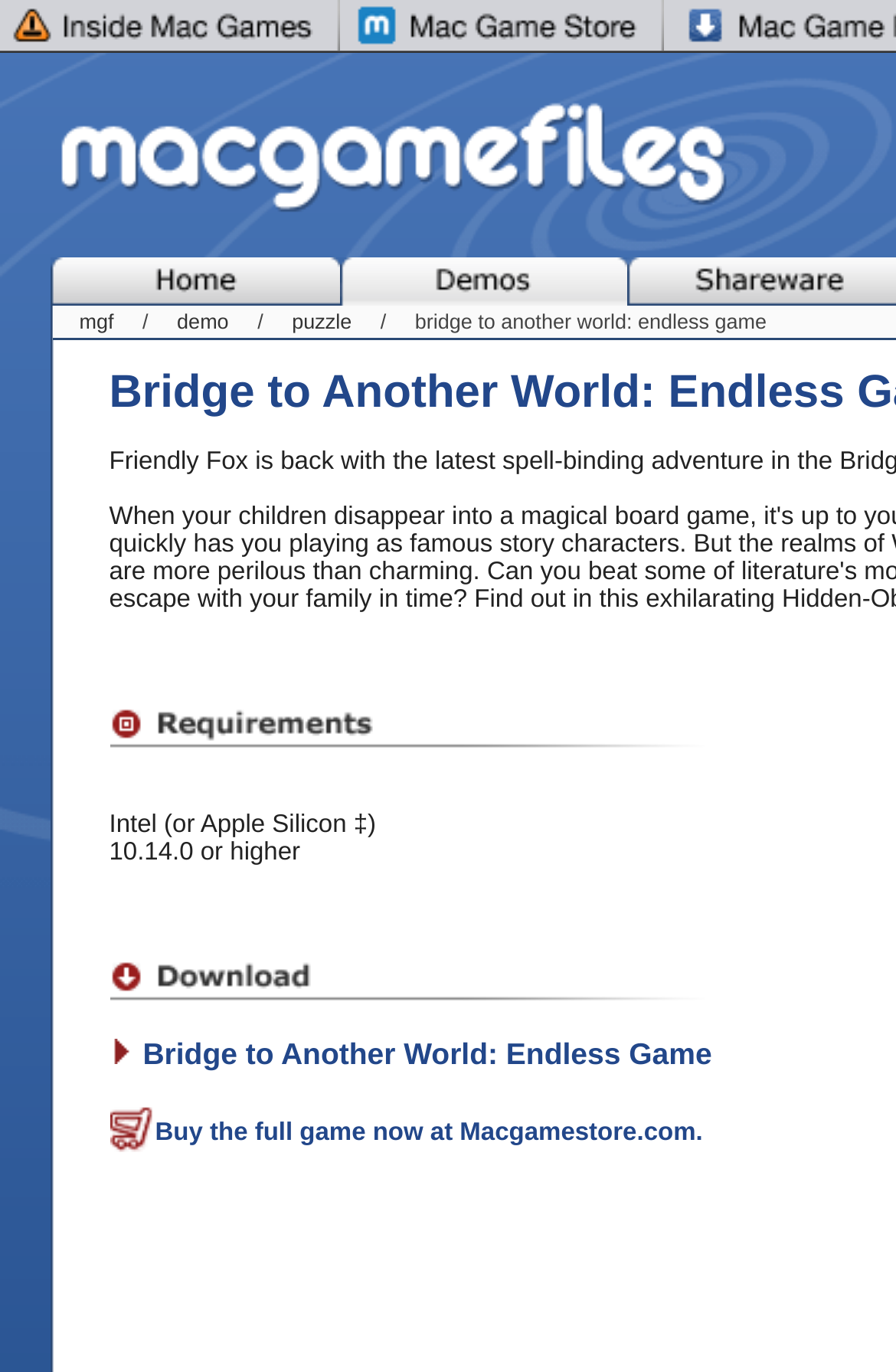How can I purchase the full game?
Using the image, respond with a single word or phrase.

Buy at Macgamestore.com